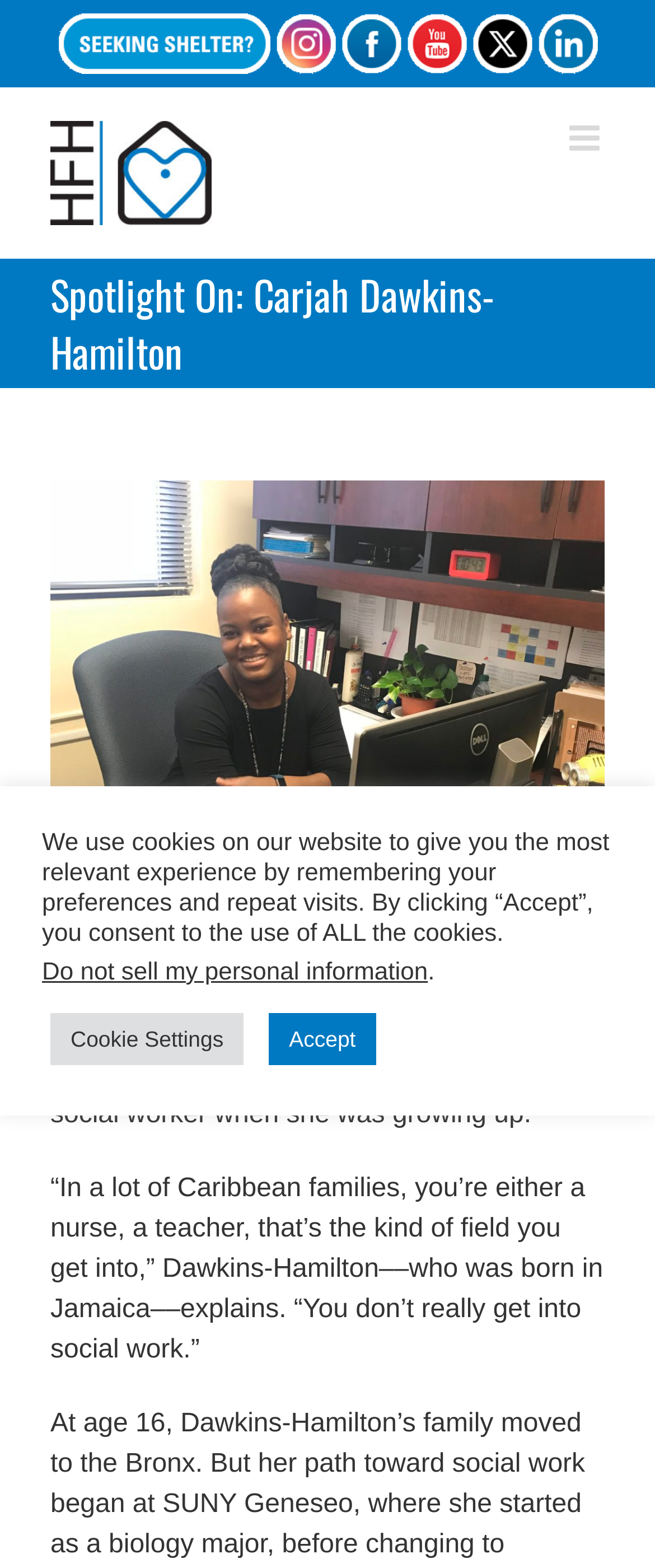What is the purpose of the 'Toggle mobile menu' button?
Use the screenshot to answer the question with a single word or phrase.

To expand or collapse the mobile menu